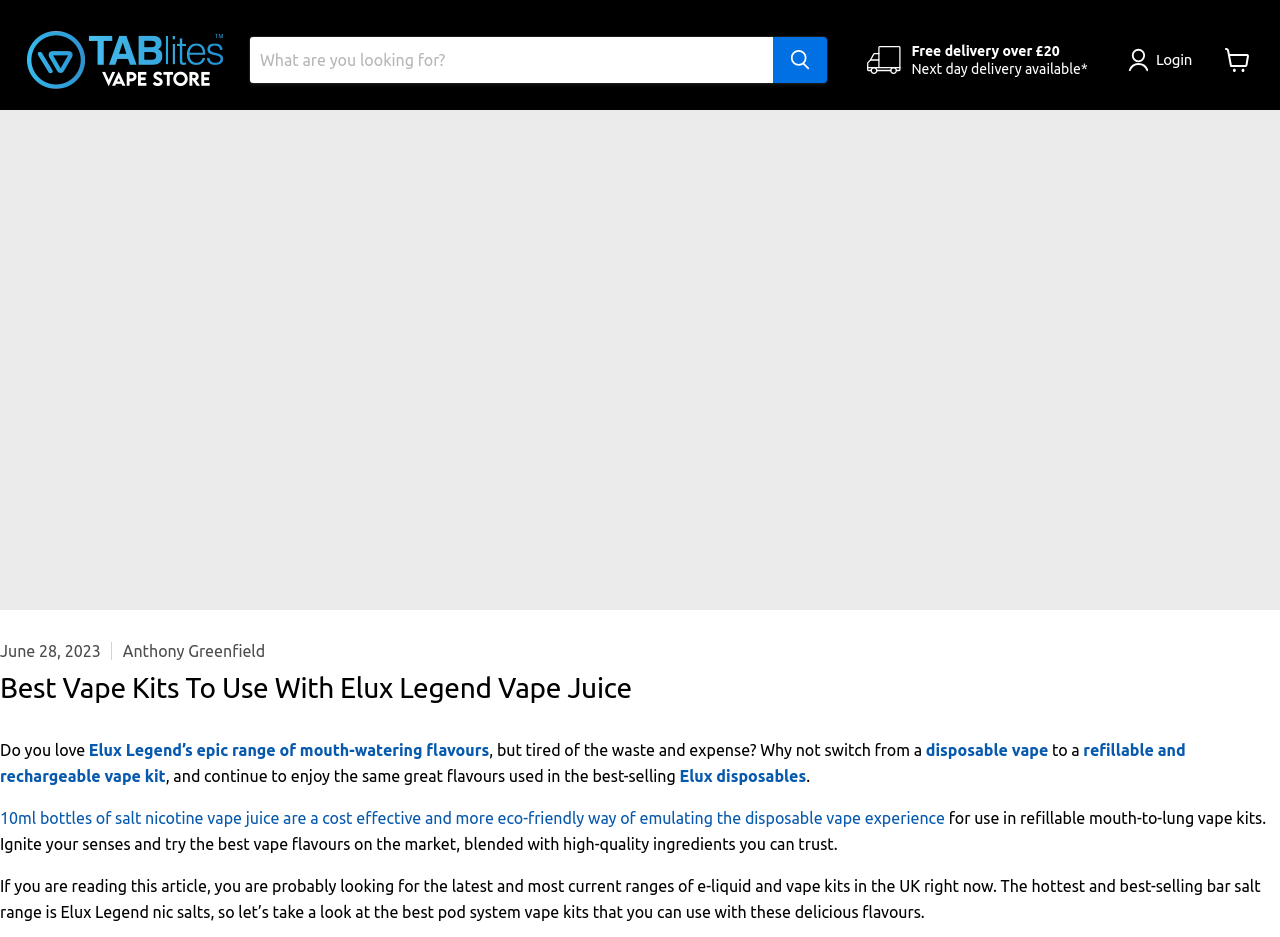For the given element description refillable and rechargeable vape kit, determine the bounding box coordinates of the UI element. The coordinates should follow the format (top-left x, top-left y, bottom-right x, bottom-right y) and be within the range of 0 to 1.

[0.0, 0.79, 0.926, 0.837]